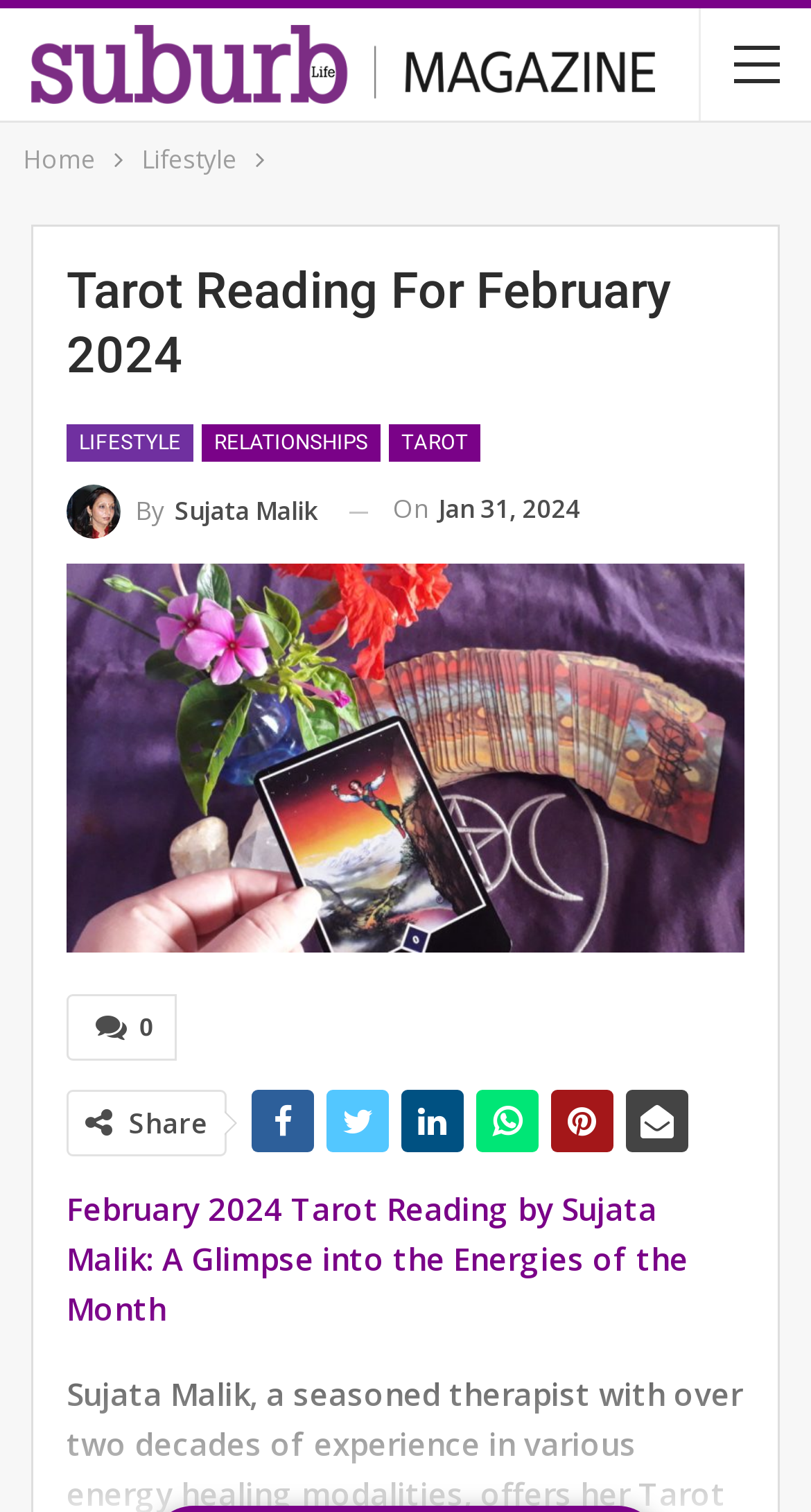What is the main title displayed on this webpage?

Tarot Reading For February 2024